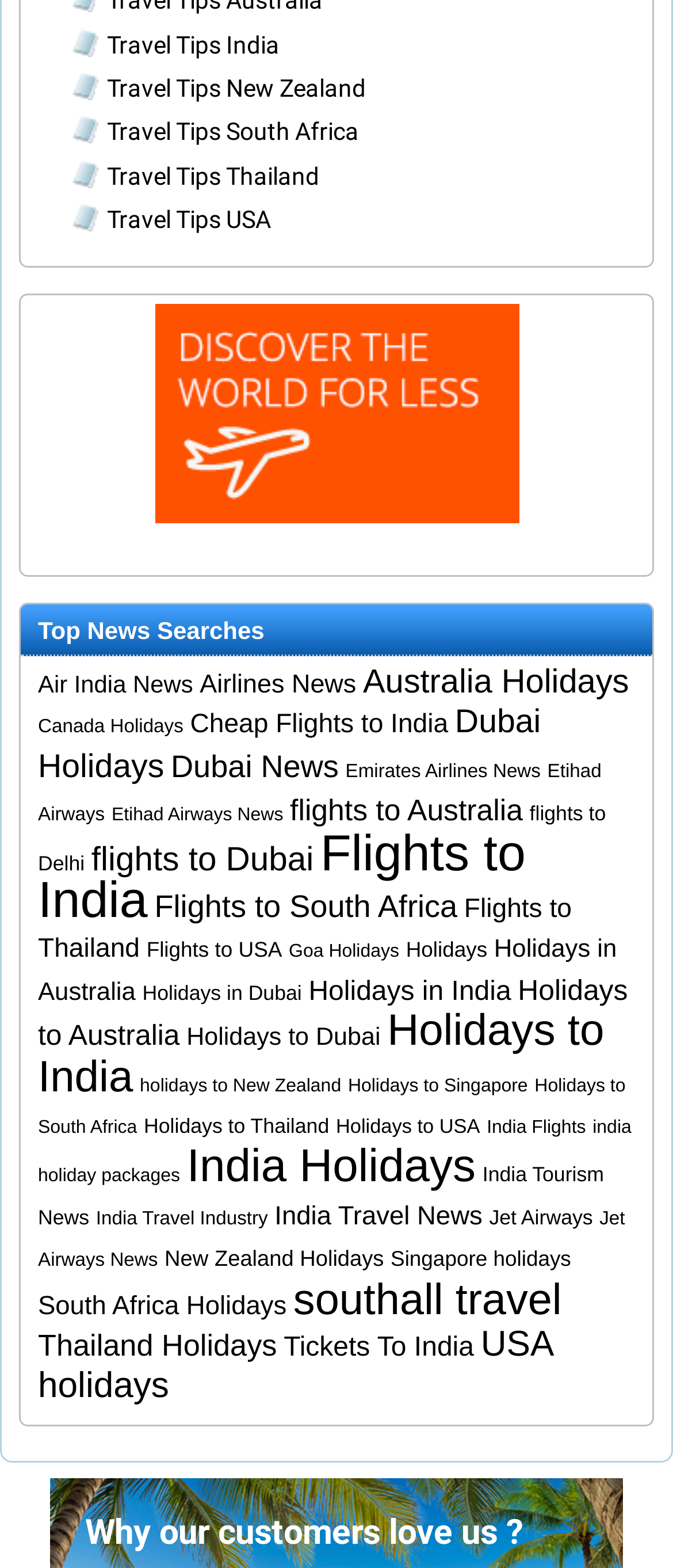Please answer the following question as detailed as possible based on the image: 
What is the name of the travel company?

I found the link 'all Flights, all holidays, all destinations - doitall with Southall Travel' which mentions the company name.